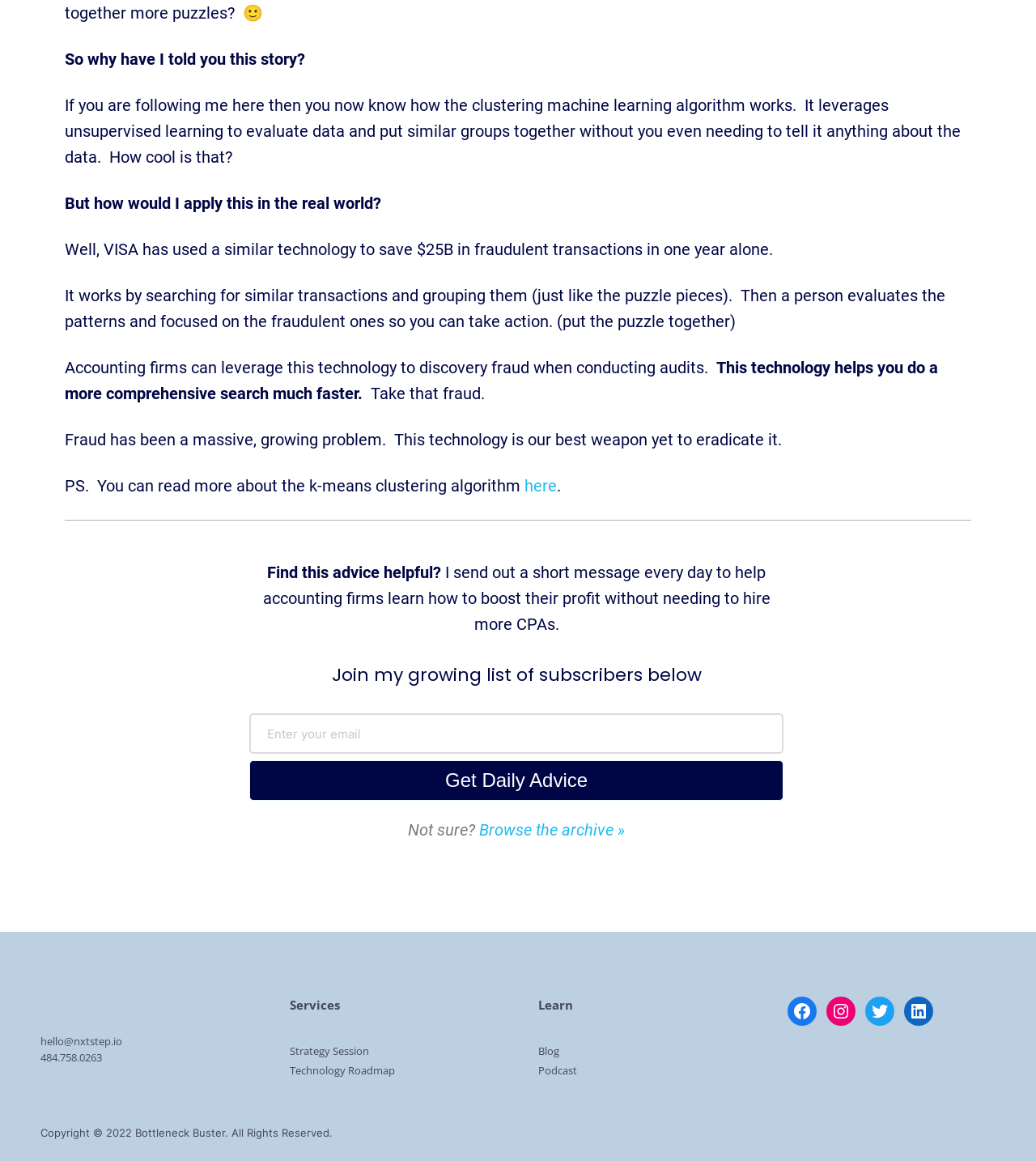Provide the bounding box coordinates of the HTML element this sentence describes: "Go to Top". The bounding box coordinates consist of four float numbers between 0 and 1, i.e., [left, top, right, bottom].

[0.961, 0.411, 0.992, 0.439]